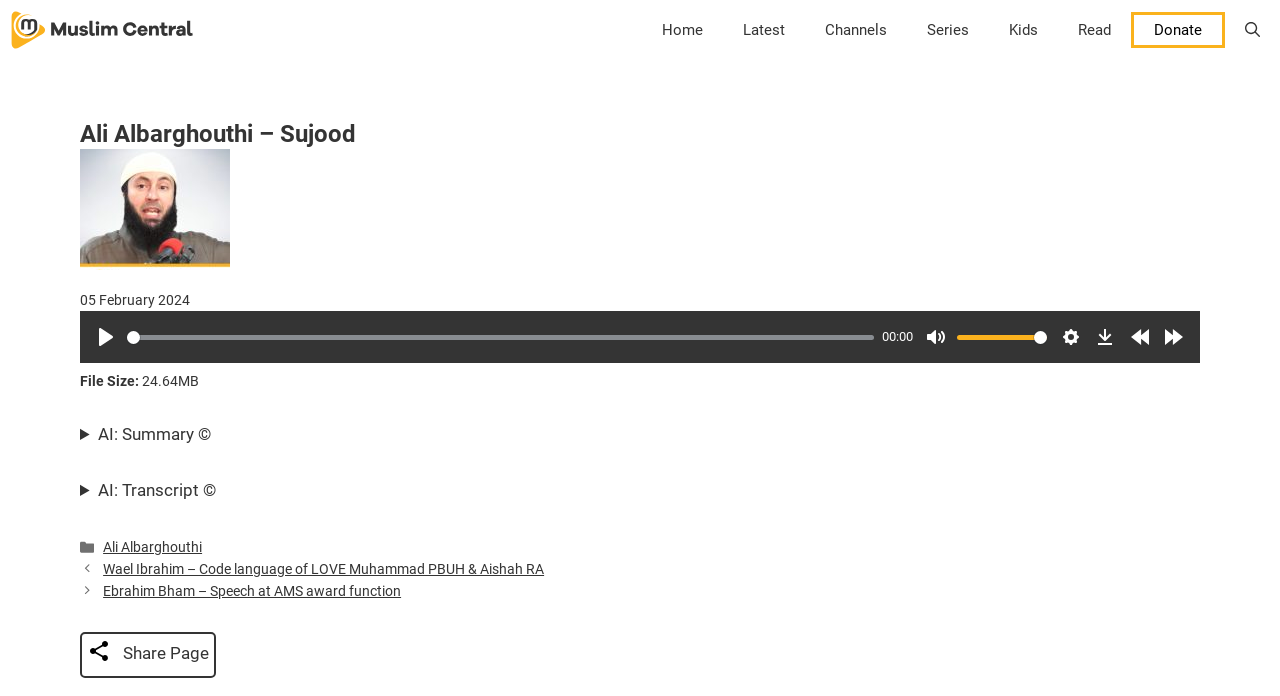Analyze the image and give a detailed response to the question:
What is the speaker's name?

The speaker's name can be found in the heading 'Ali Albarghouthi – Sujood' and also in the link 'Ali Albarghouthi' under the 'Categories' section.